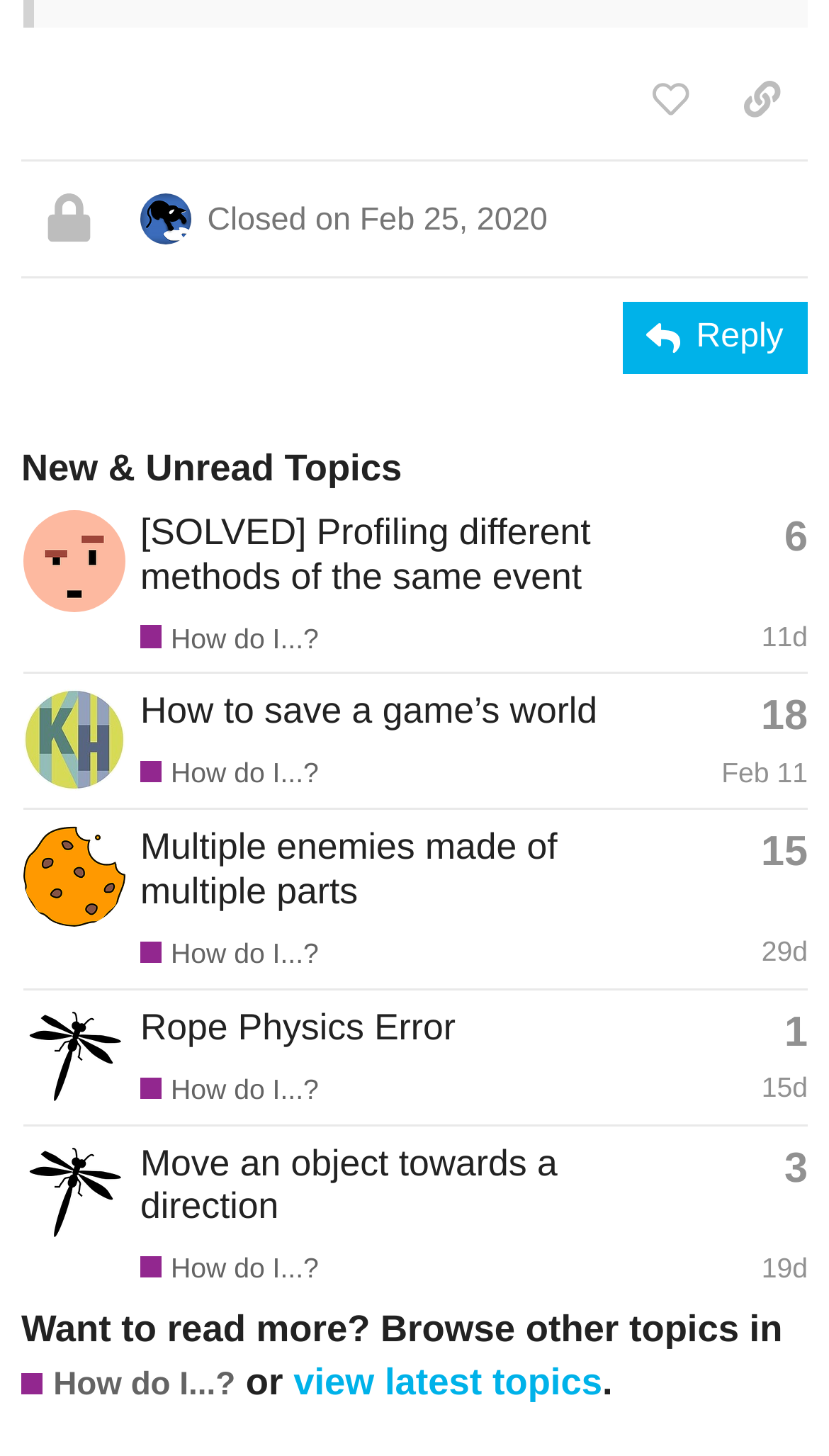Identify the bounding box coordinates of the area that should be clicked in order to complete the given instruction: "reply to the post". The bounding box coordinates should be four float numbers between 0 and 1, i.e., [left, top, right, bottom].

[0.751, 0.207, 0.974, 0.256]